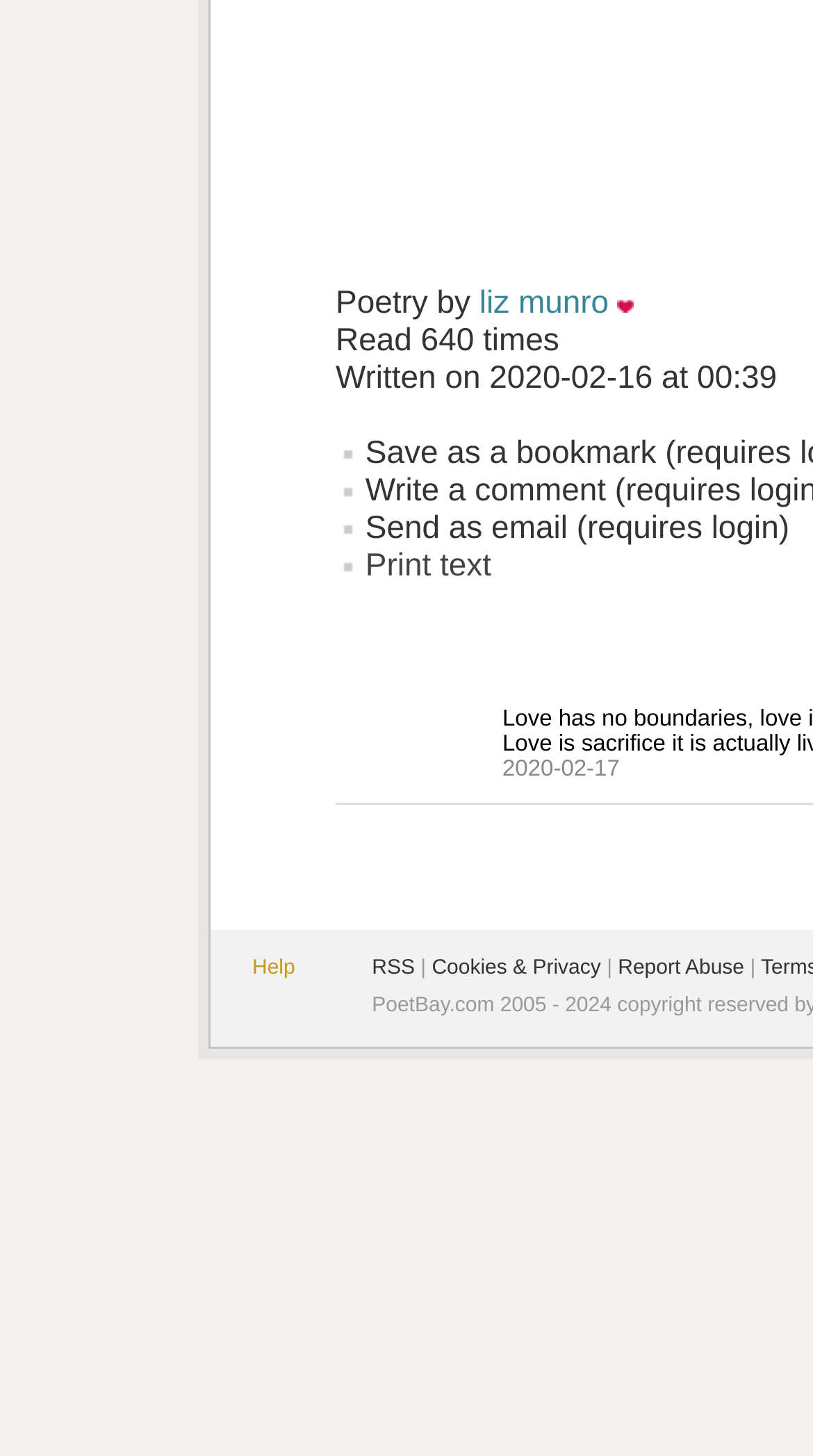Answer the question using only a single word or phrase: 
When was the poem written?

2020-02-16